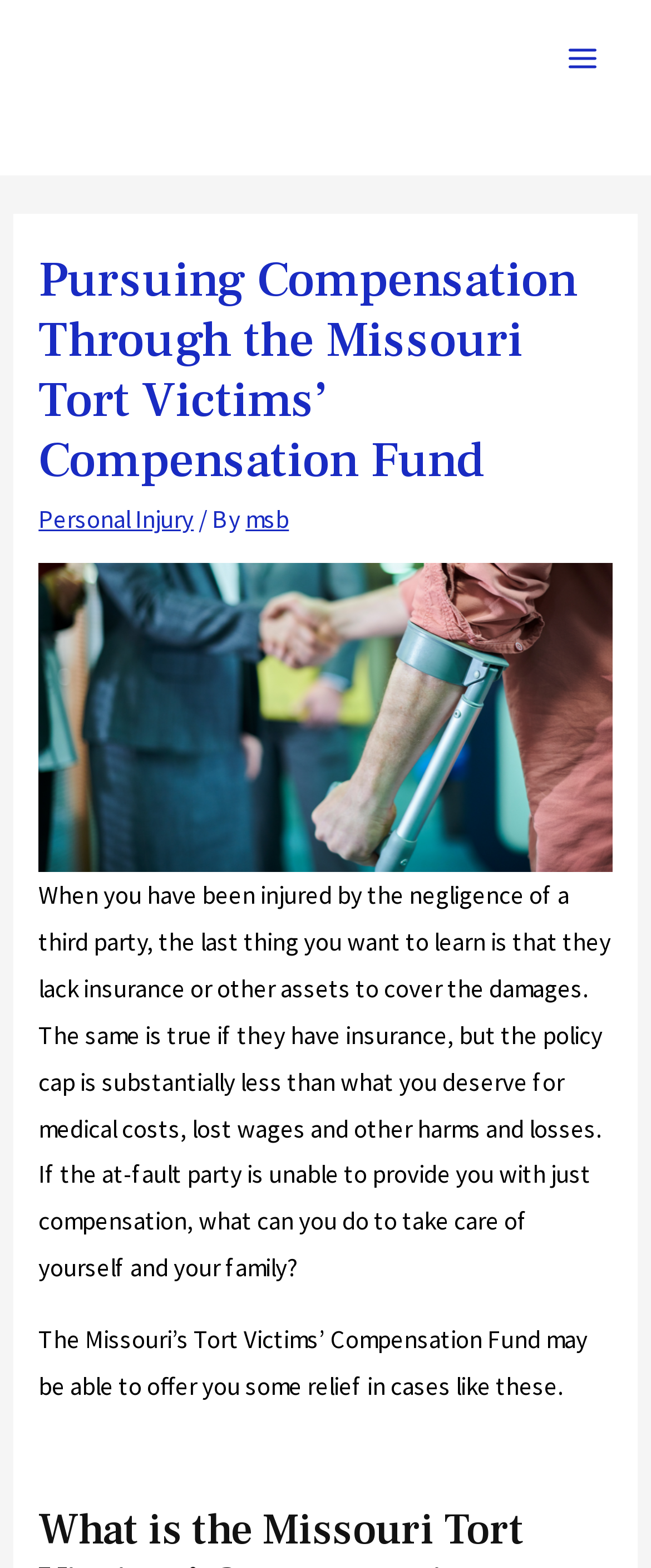Locate the bounding box for the described UI element: "msb". Ensure the coordinates are four float numbers between 0 and 1, formatted as [left, top, right, bottom].

[0.377, 0.321, 0.444, 0.341]